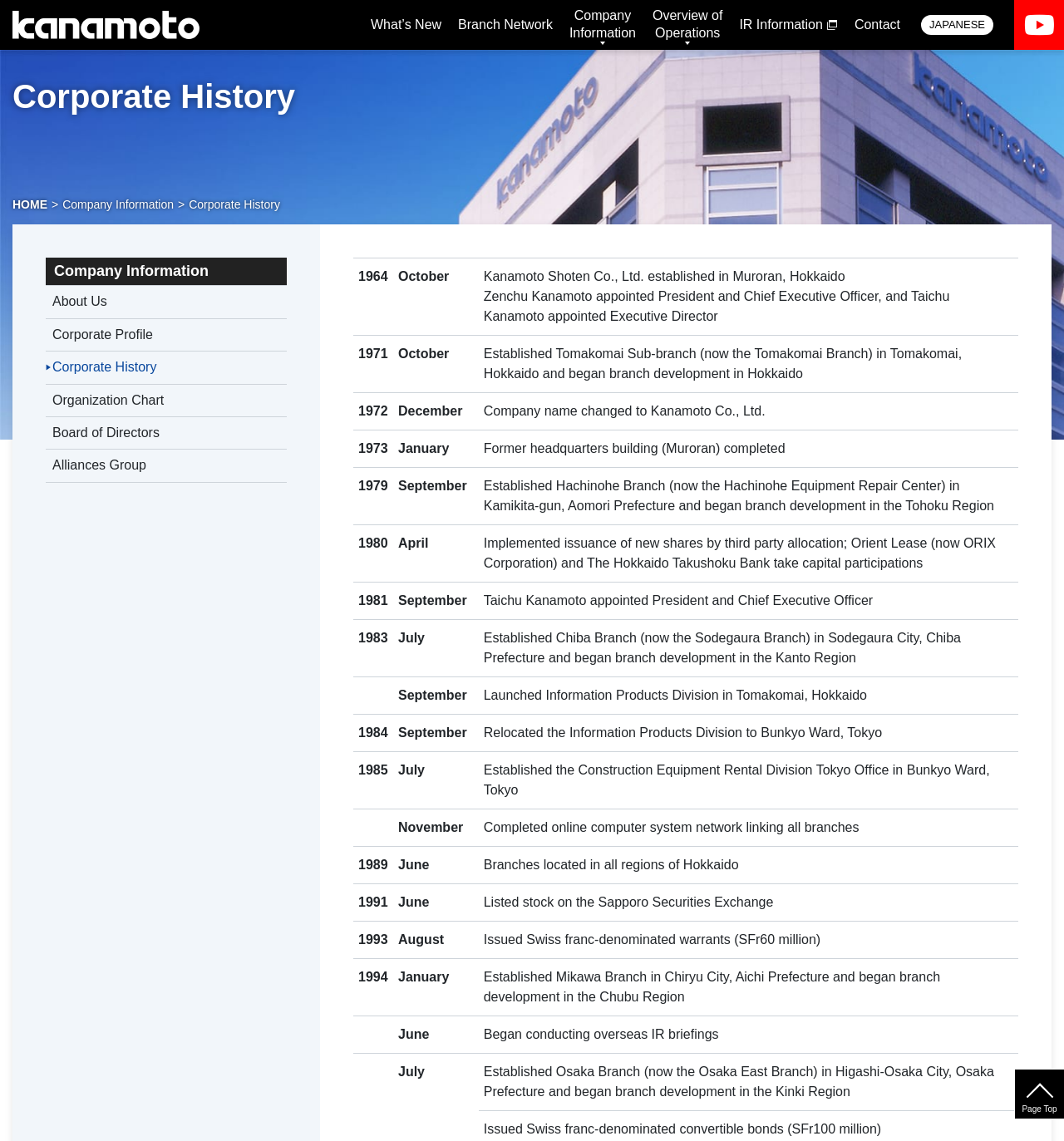Please give a succinct answer to the question in one word or phrase:
What is the year when Kanamoto Shoten Co., Ltd. was established?

1964